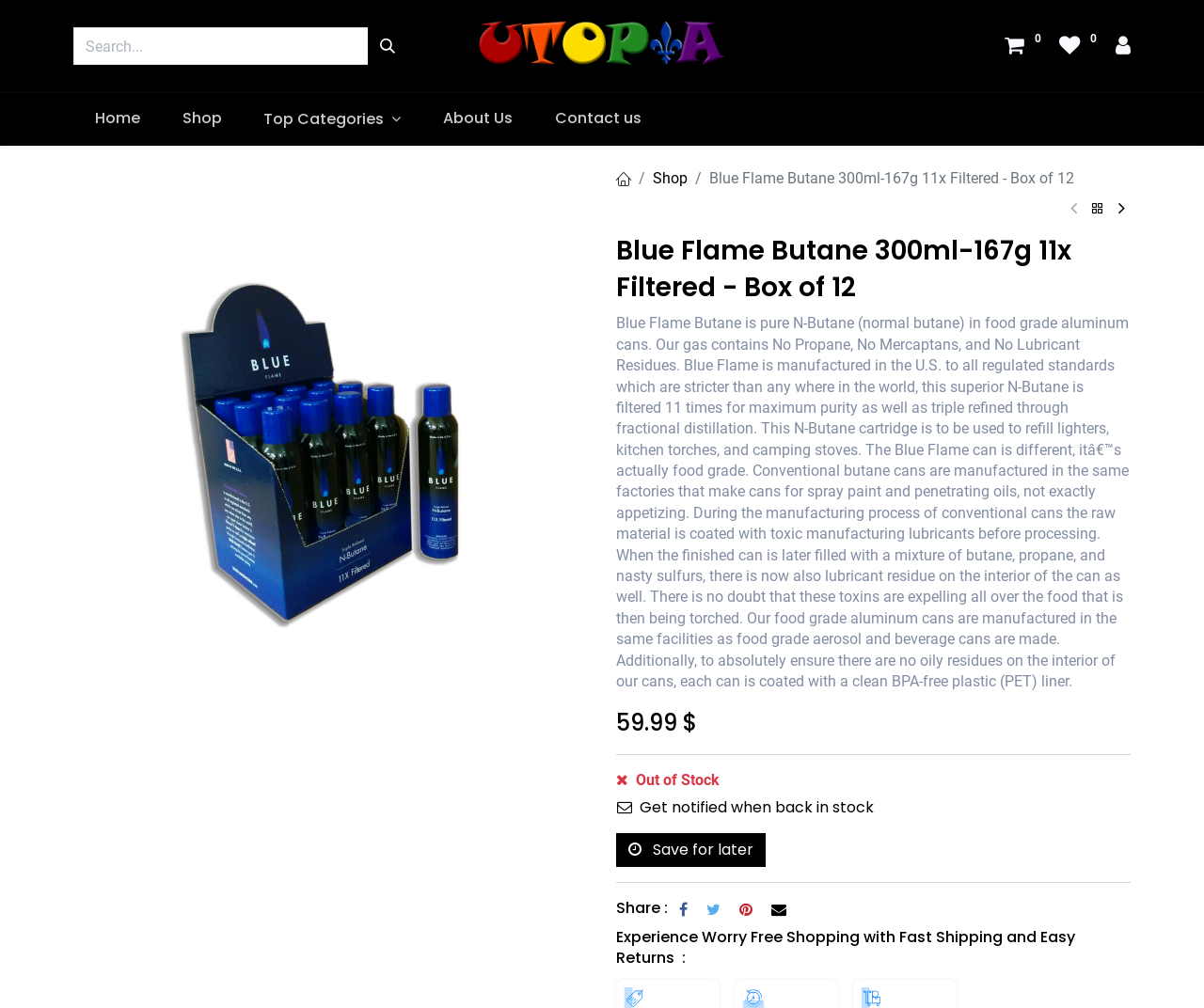What is the material of the can?
Please analyze the image and answer the question with as much detail as possible.

The material of the can is mentioned in the product description as 'food grade aluminum cans' which is different from conventional butane cans.